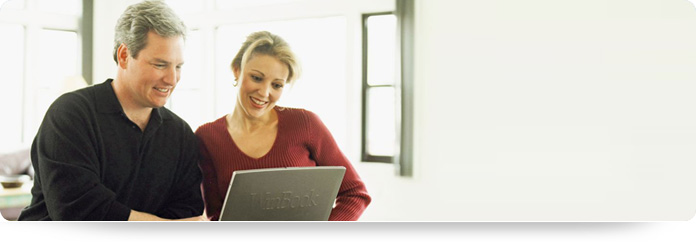Can you give a detailed response to the following question using the information from the image? What type of atmosphere is depicted in the scene?

The caption describes the setting as bright and spacious, with large windows allowing natural light to flood in. This creates an inviting atmosphere, which is a key aspect of the scene. The warm and collaborative interaction between the man and woman also contributes to this inviting atmosphere.